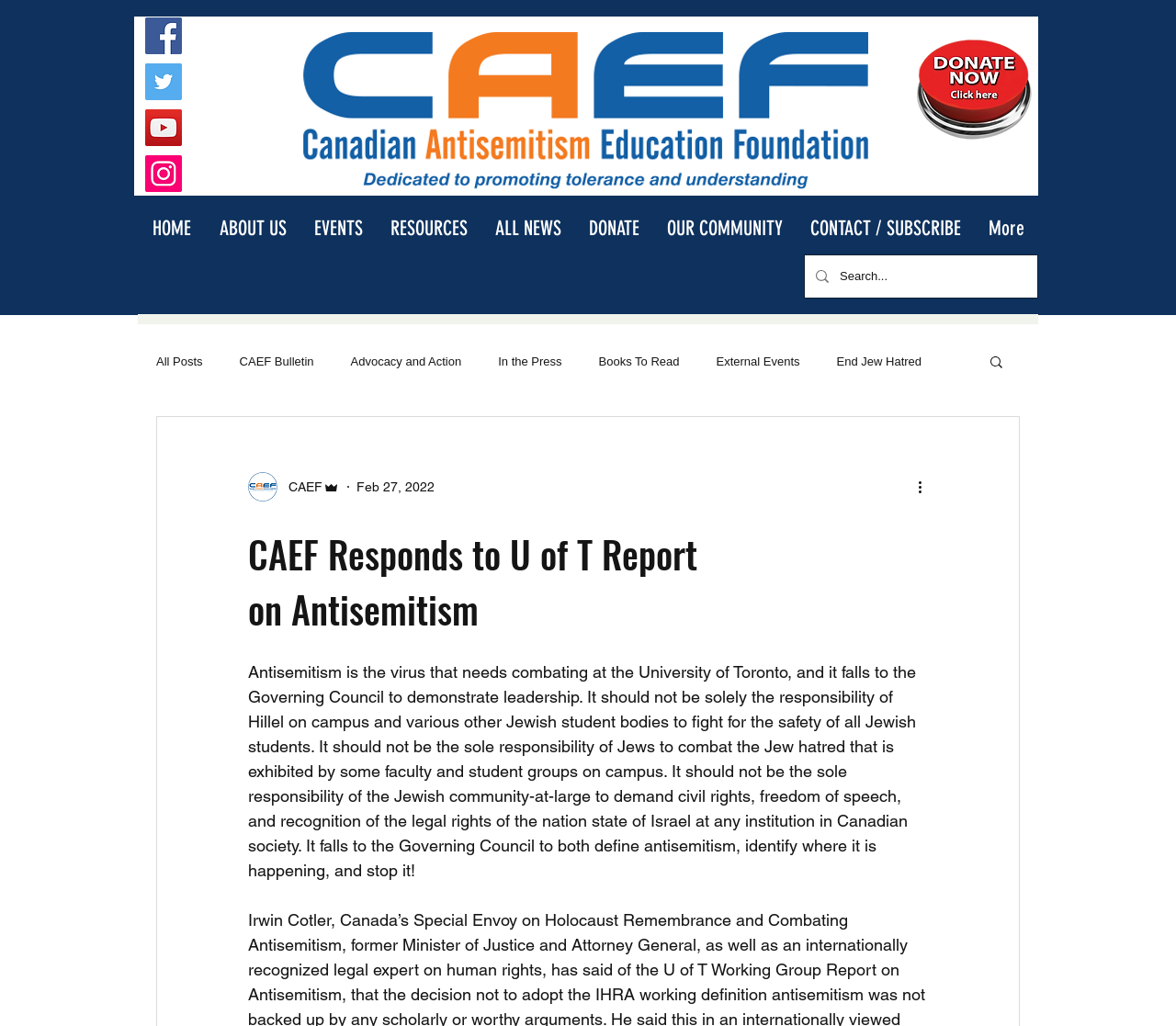Find the UI element described as: "Working Group Against Antisemitism" and predict its bounding box coordinates. Ensure the coordinates are four float numbers between 0 and 1, [left, top, right, bottom].

[0.423, 0.417, 0.587, 0.43]